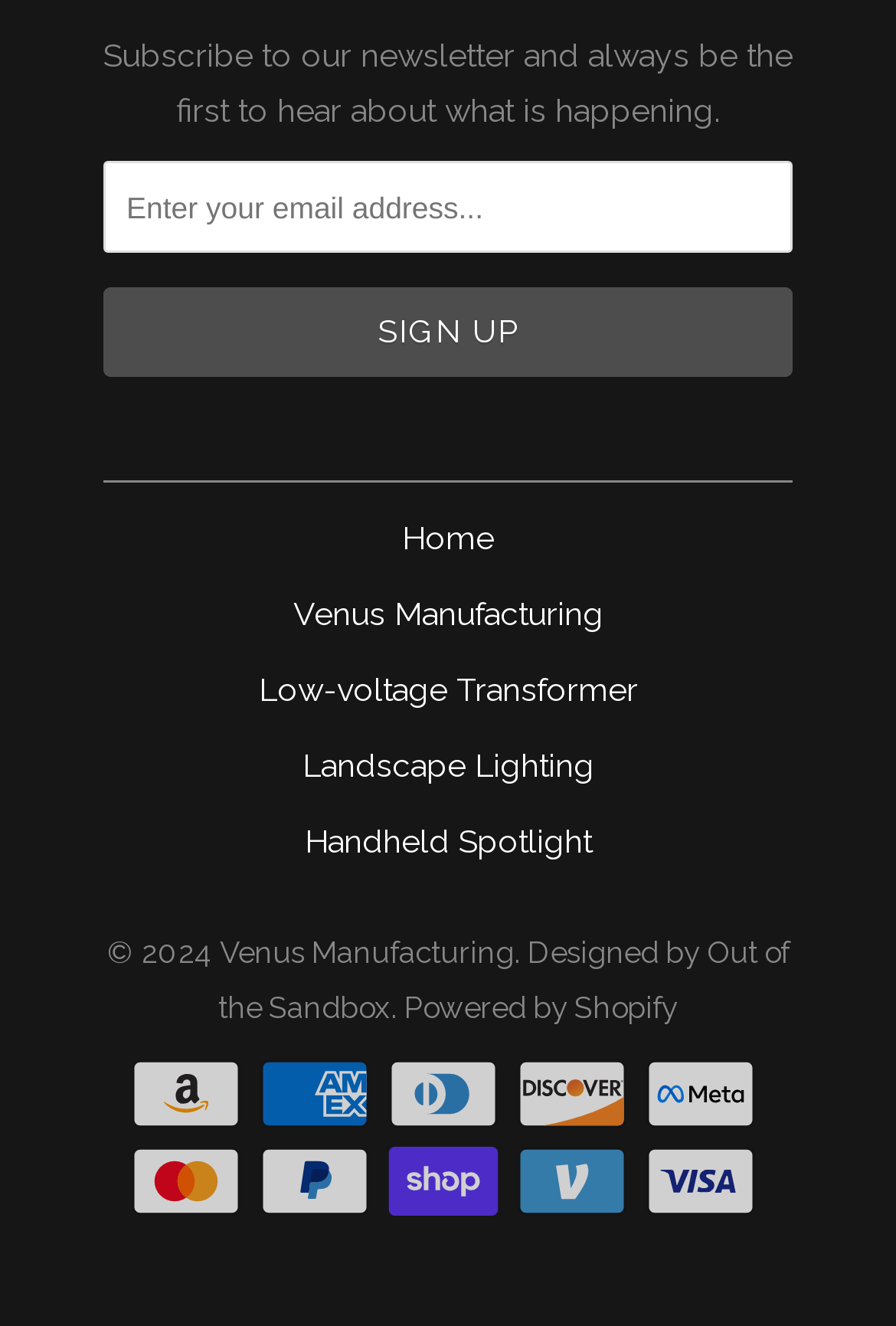Determine the bounding box coordinates for the region that must be clicked to execute the following instruction: "View Landscape Lighting".

[0.337, 0.564, 0.663, 0.592]